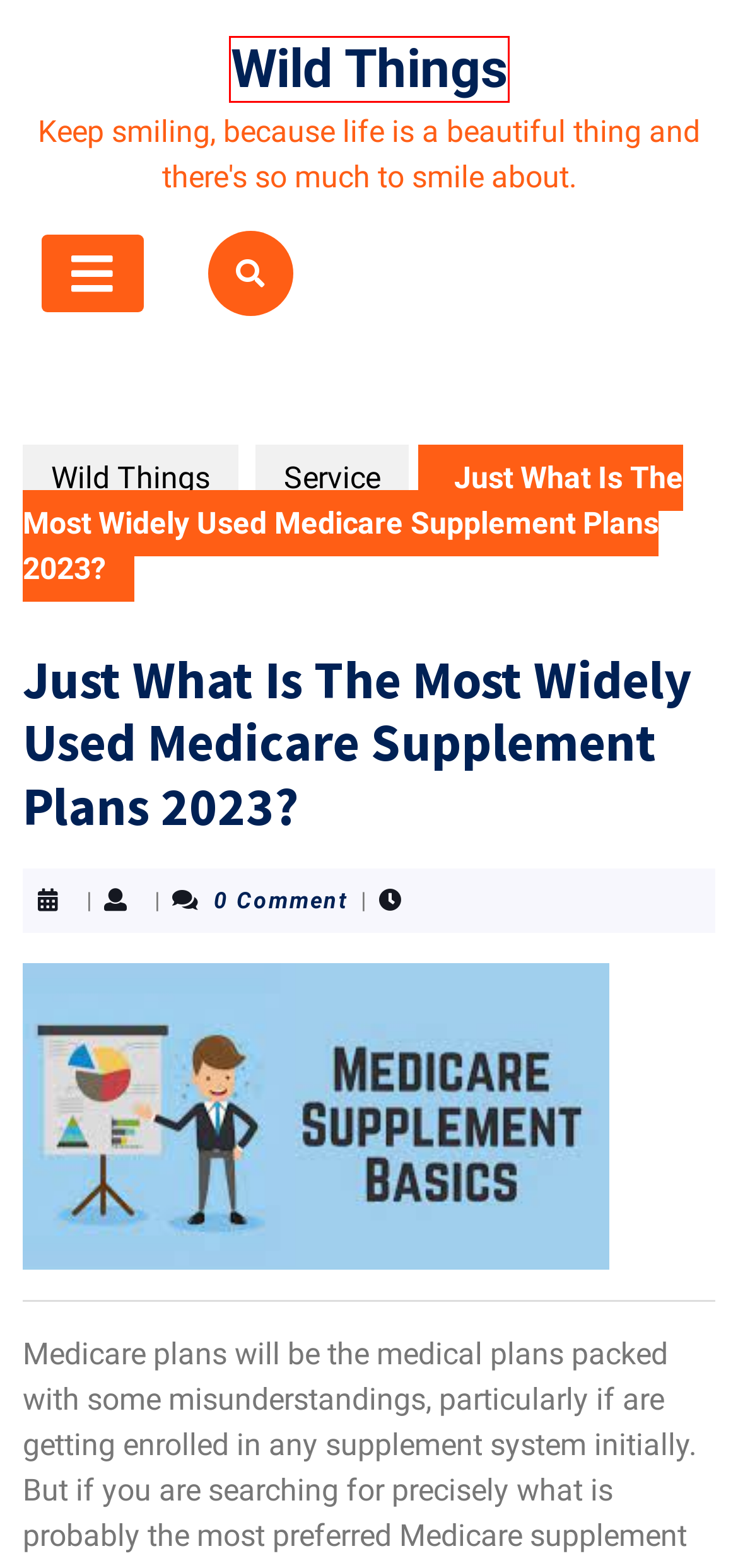Given a screenshot of a webpage with a red bounding box around a UI element, please identify the most appropriate webpage description that matches the new webpage after you click on the element. Here are the candidates:
A. Law – Wild Things
B. Entertainment – Wild Things
C. Wild Things – Keep smiling, because life is a beautiful thing and there's so much to smile about.
D. Real-Estate – Wild Things
E. Education – Wild Things
F. The Path to Riches: Olxtoto Slot Adventure Map – Wild Things
G. Medical – Wild Things
H. General – Wild Things

C